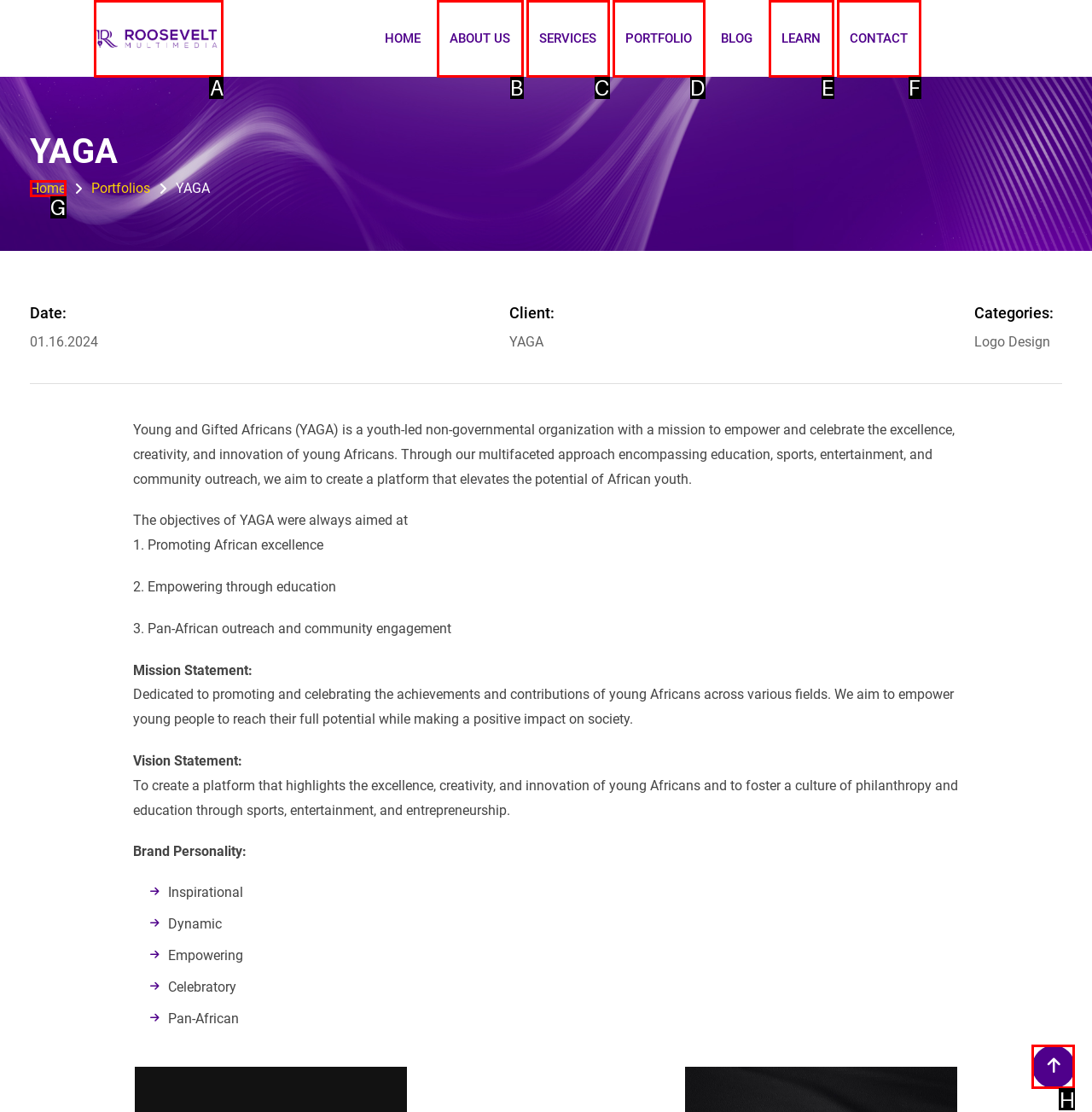Decide which HTML element to click to complete the task: Click on the arrow icon Provide the letter of the appropriate option.

H